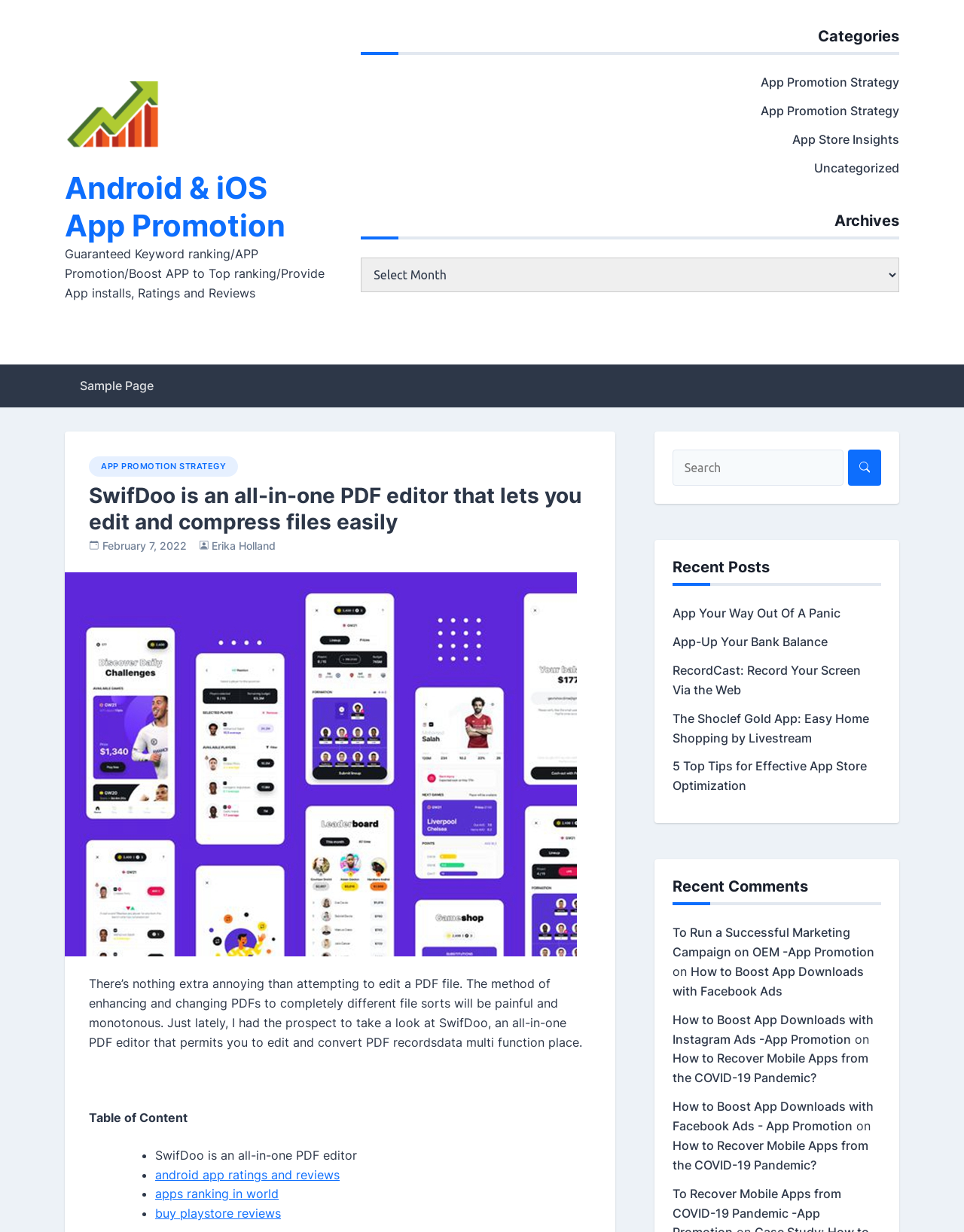Can you extract the headline from the webpage for me?

SwifDoo is an all-in-one PDF editor that lets you edit and compress files easily